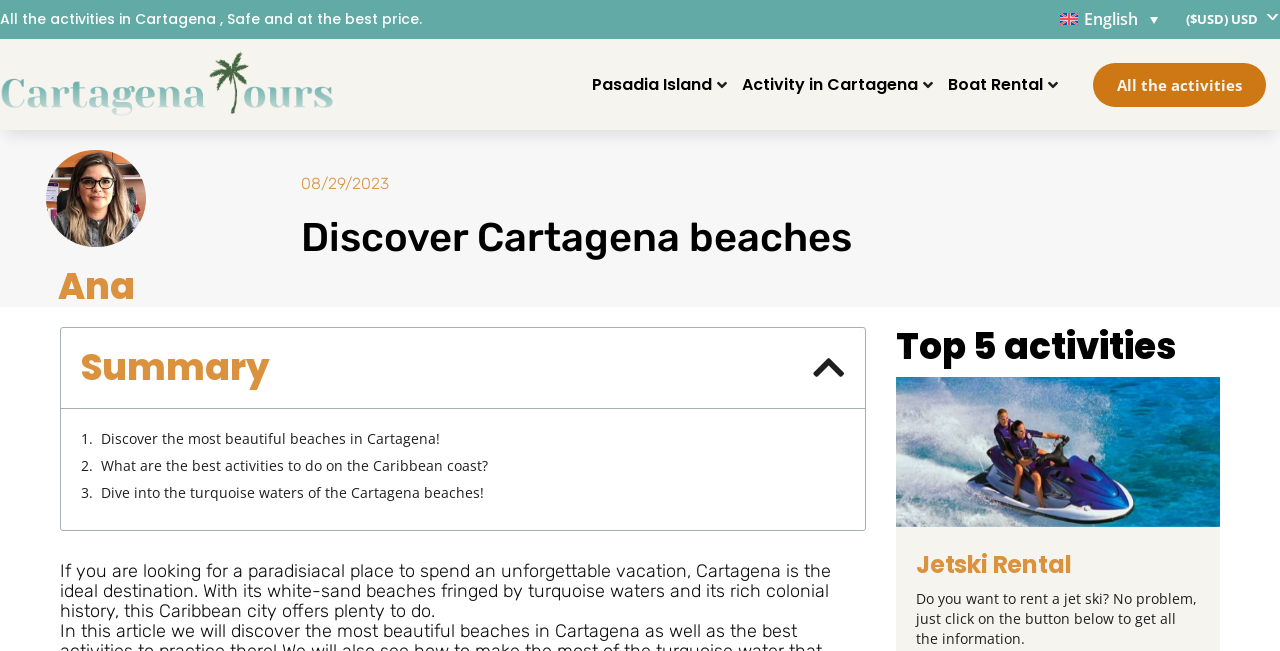Identify the bounding box coordinates for the element you need to click to achieve the following task: "Click the link to download VGA driver for Windows XP". Provide the bounding box coordinates as four float numbers between 0 and 1, in the form [left, top, right, bottom].

None